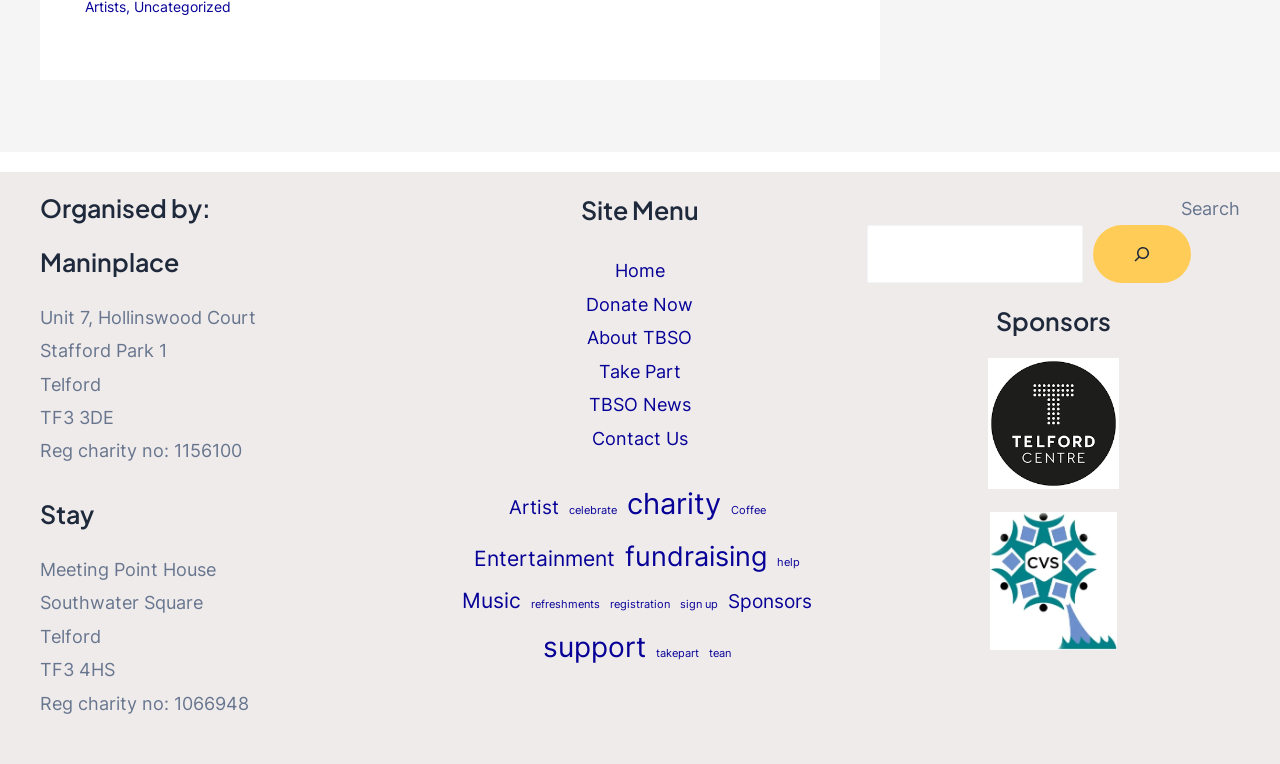Can you determine the bounding box coordinates of the area that needs to be clicked to fulfill the following instruction: "Click on 'Donate Now'"?

[0.458, 0.385, 0.542, 0.412]